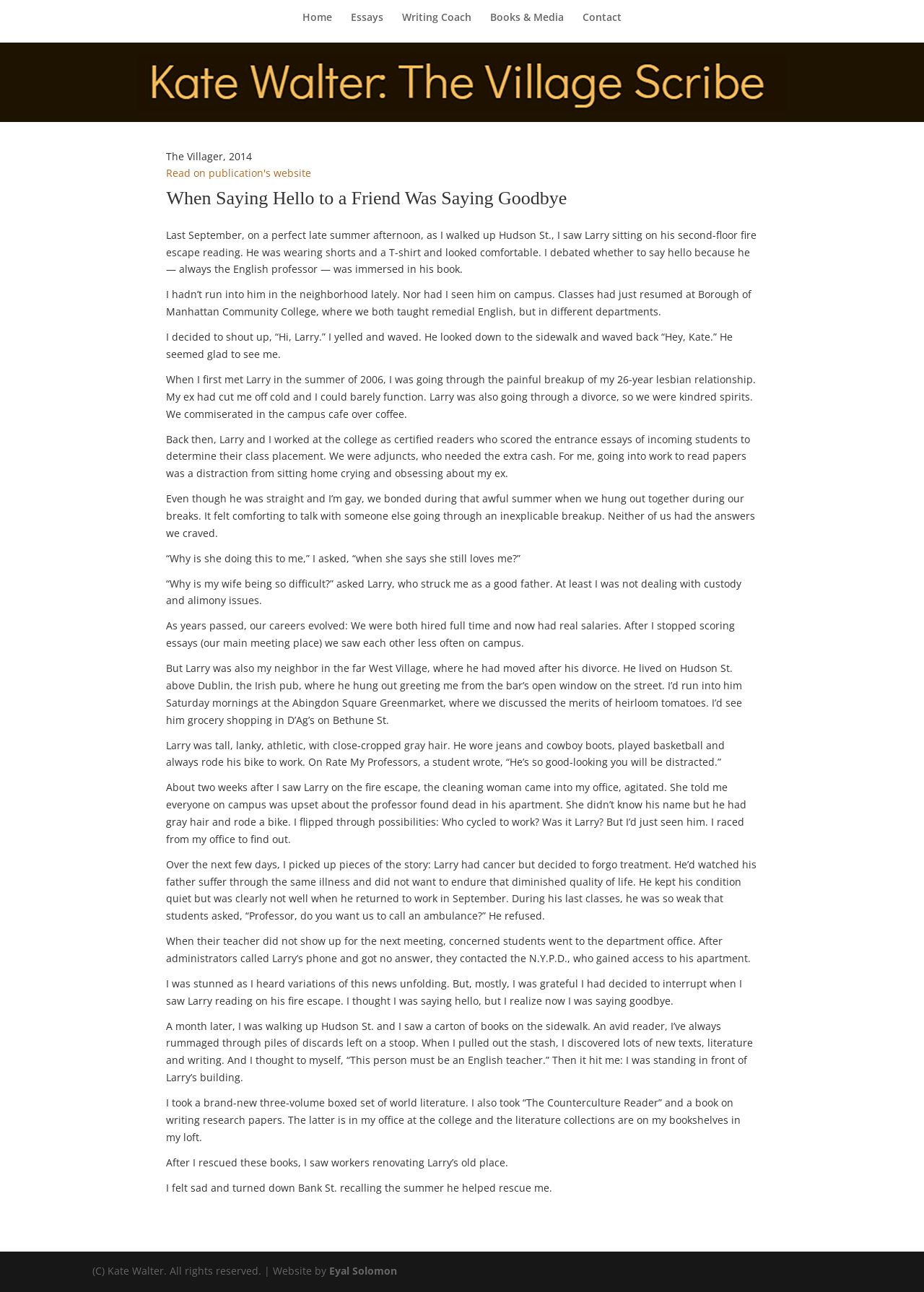What is the topic of the essay?
Examine the image closely and answer the question with as much detail as possible.

The essay is about the author's experience of saying goodbye to her friend Larry, who was a professor and a neighbor. The essay describes their friendship and the author's feelings about Larry's death.